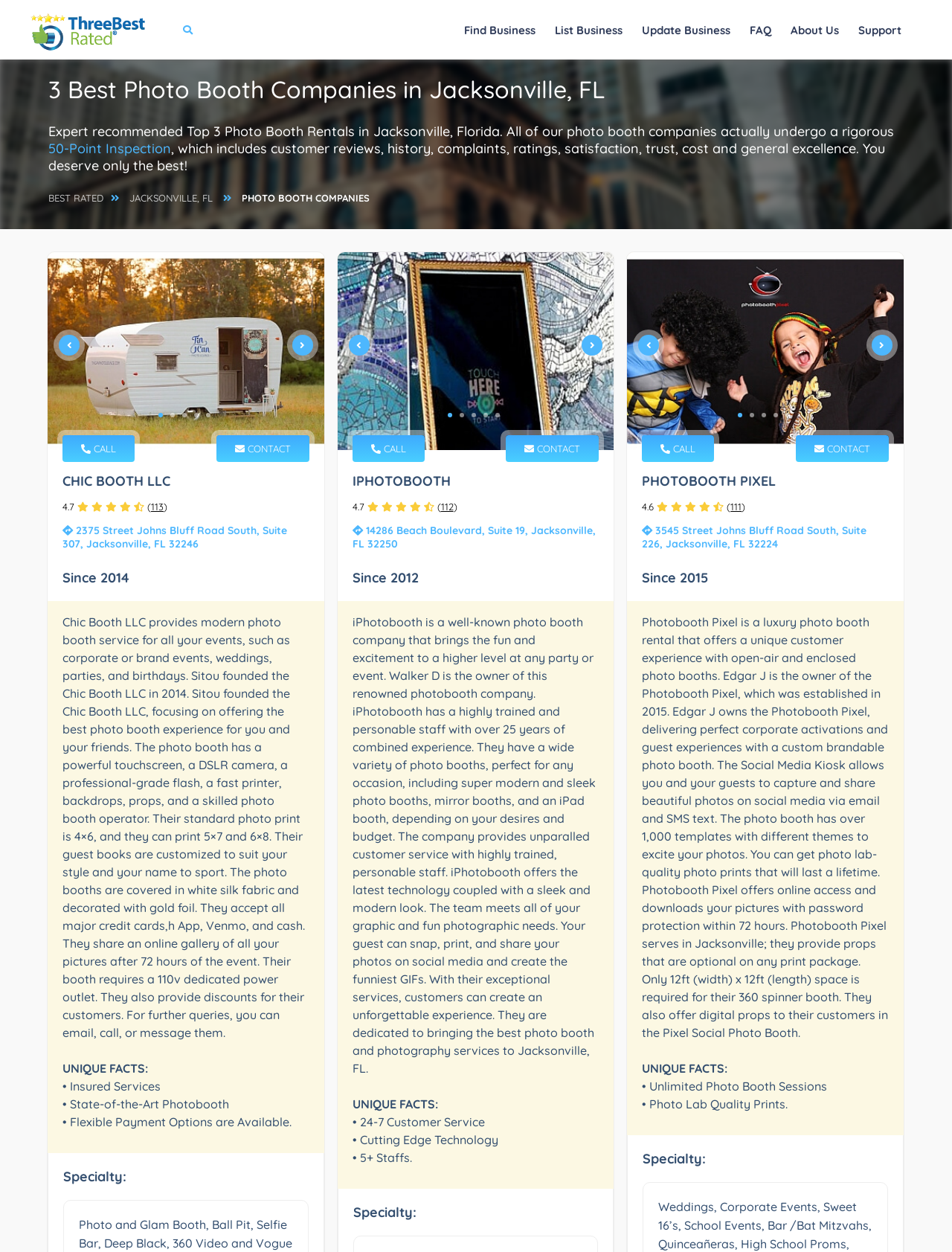What is the address of iPhotobooth?
From the image, respond with a single word or phrase.

14286 Beach Boulevard, Suite 19, Jacksonville, FL 32250